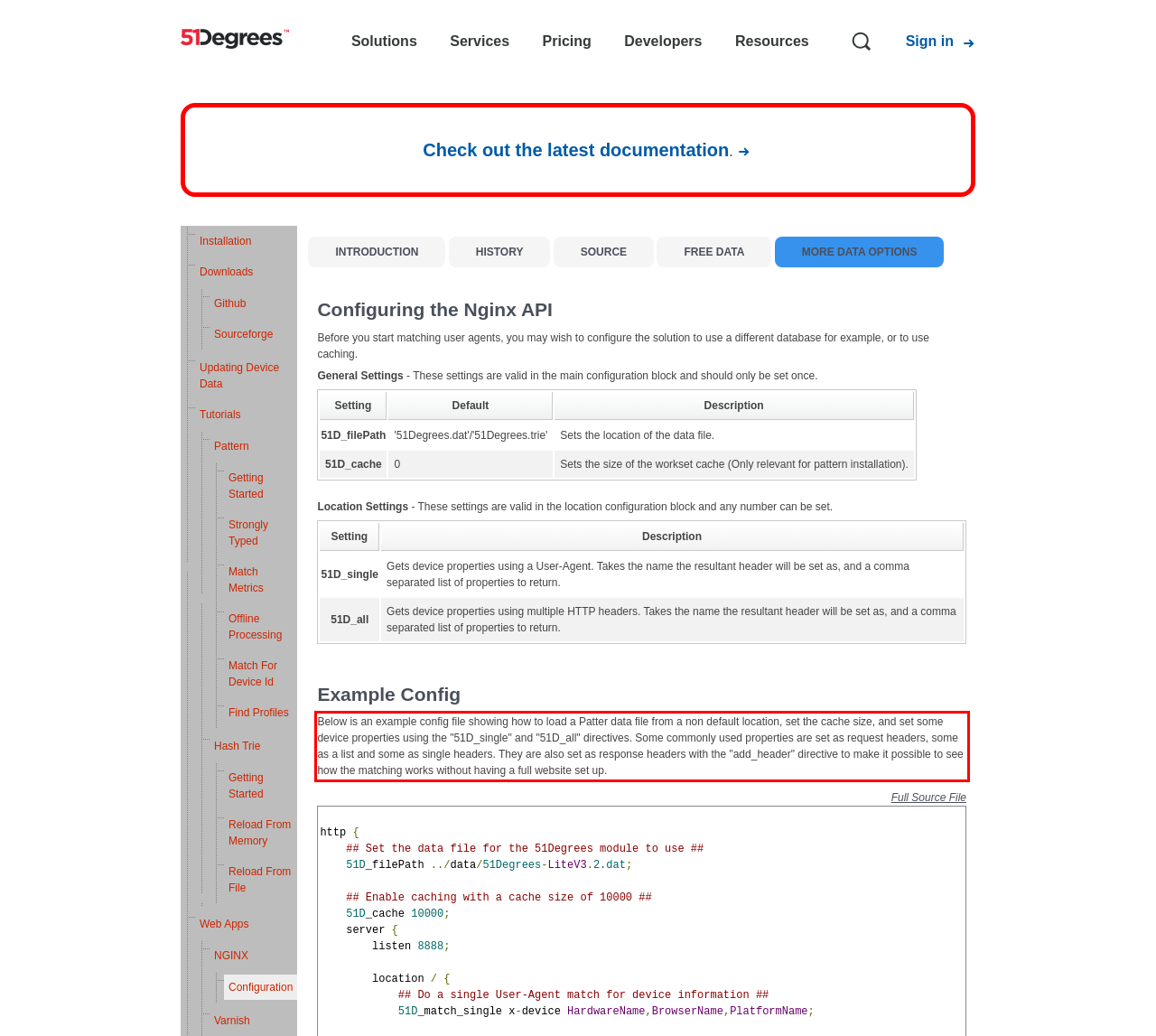Given a screenshot of a webpage with a red bounding box, extract the text content from the UI element inside the red bounding box.

Below is an example config file showing how to load a Patter data file from a non default location, set the cache size, and set some device properties using the "51D_single" and "51D_all" directives. Some commonly used properties are set as request headers, some as a list and some as single headers. They are also set as response headers with the "add_header" directive to make it possible to see how the matching works without having a full website set up.